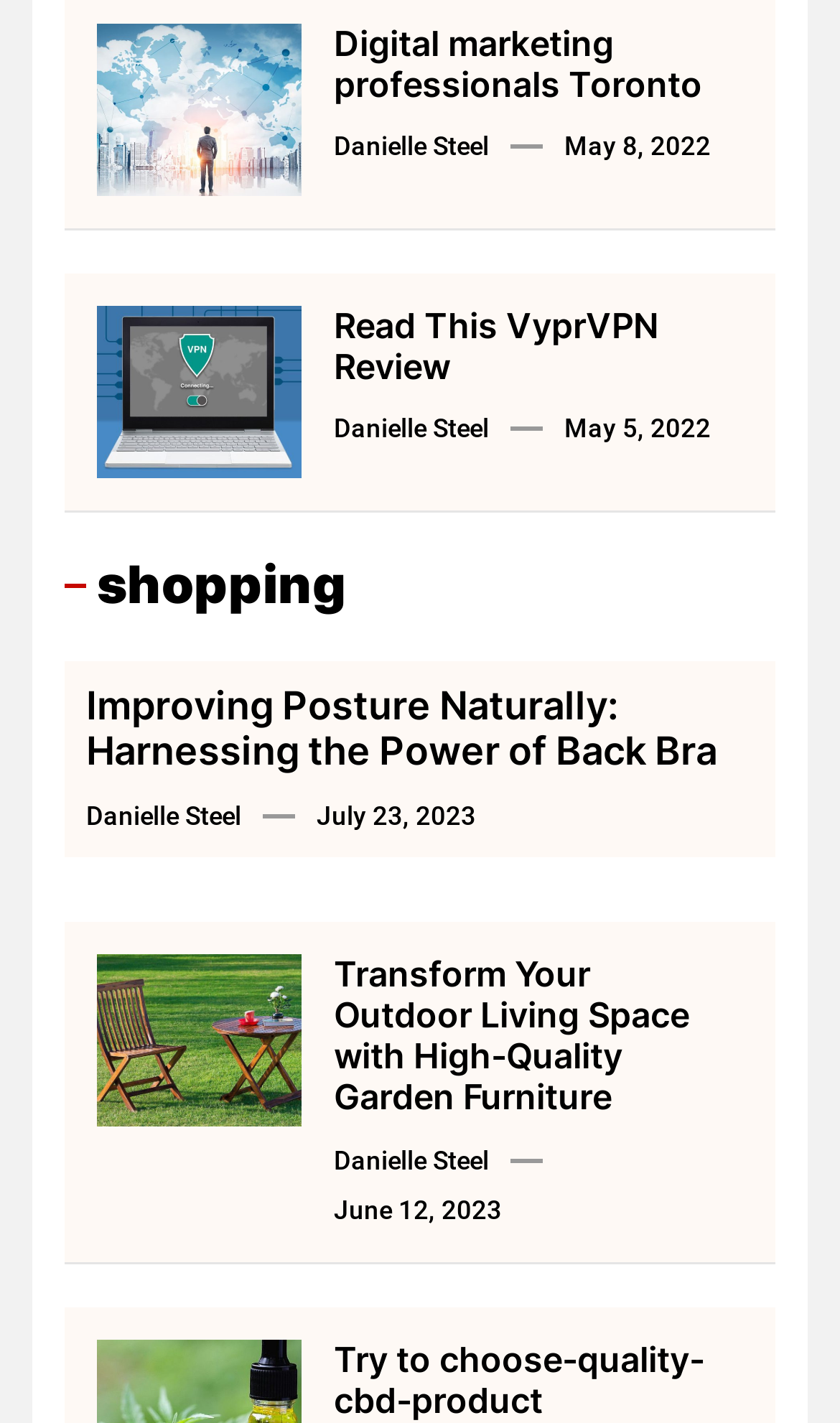Locate the bounding box coordinates of the area where you should click to accomplish the instruction: "Explore the article about transforming outdoor living space".

[0.115, 0.67, 0.359, 0.791]